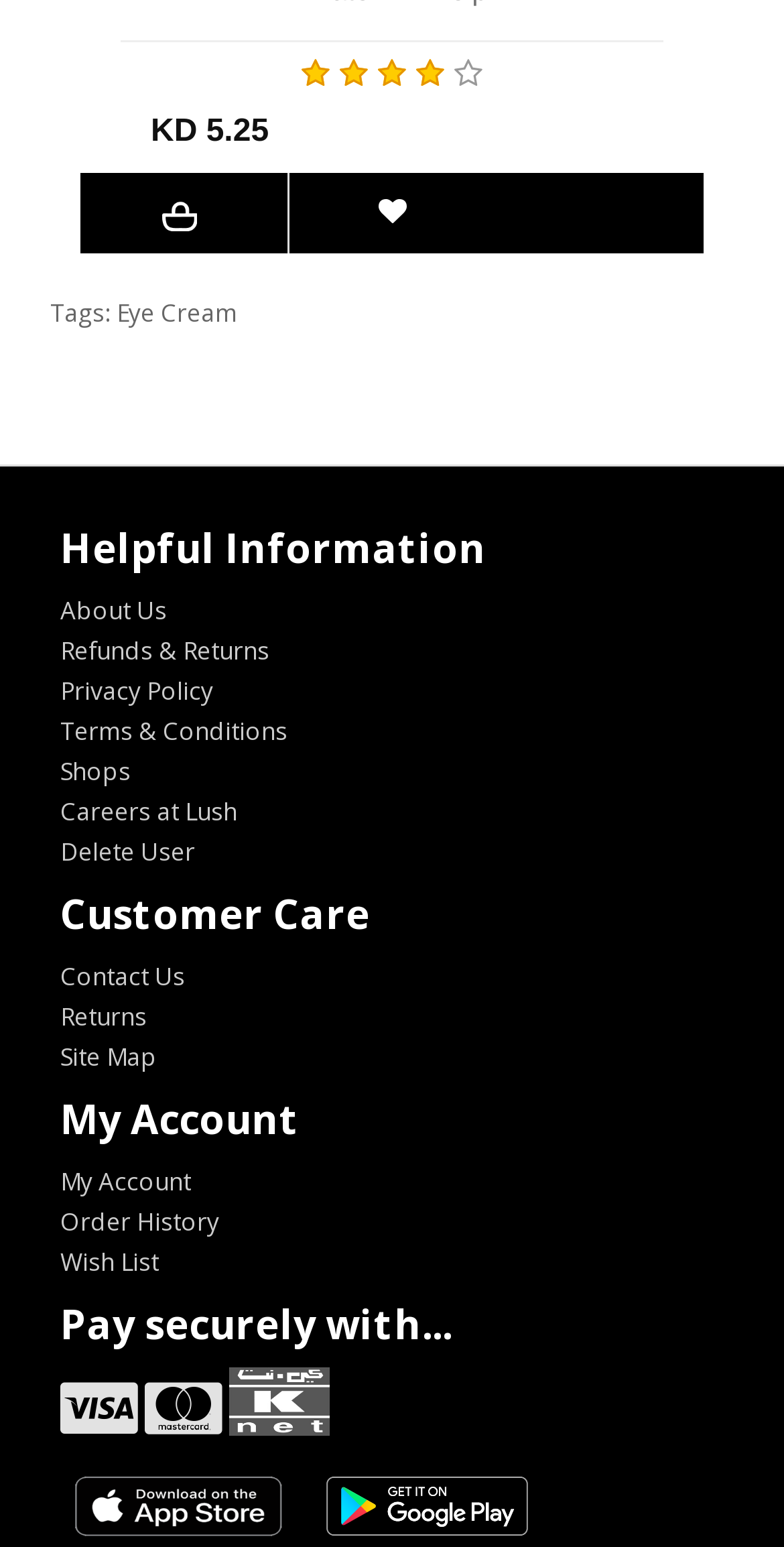How many images are on the webpage?
Examine the image and provide an in-depth answer to the question.

There are 3 images on the webpage: one with bounding box coordinates [0.204, 0.129, 0.25, 0.149], another with bounding box coordinates [0.292, 0.884, 0.419, 0.928], and the last one with no specific OCR text or element description.